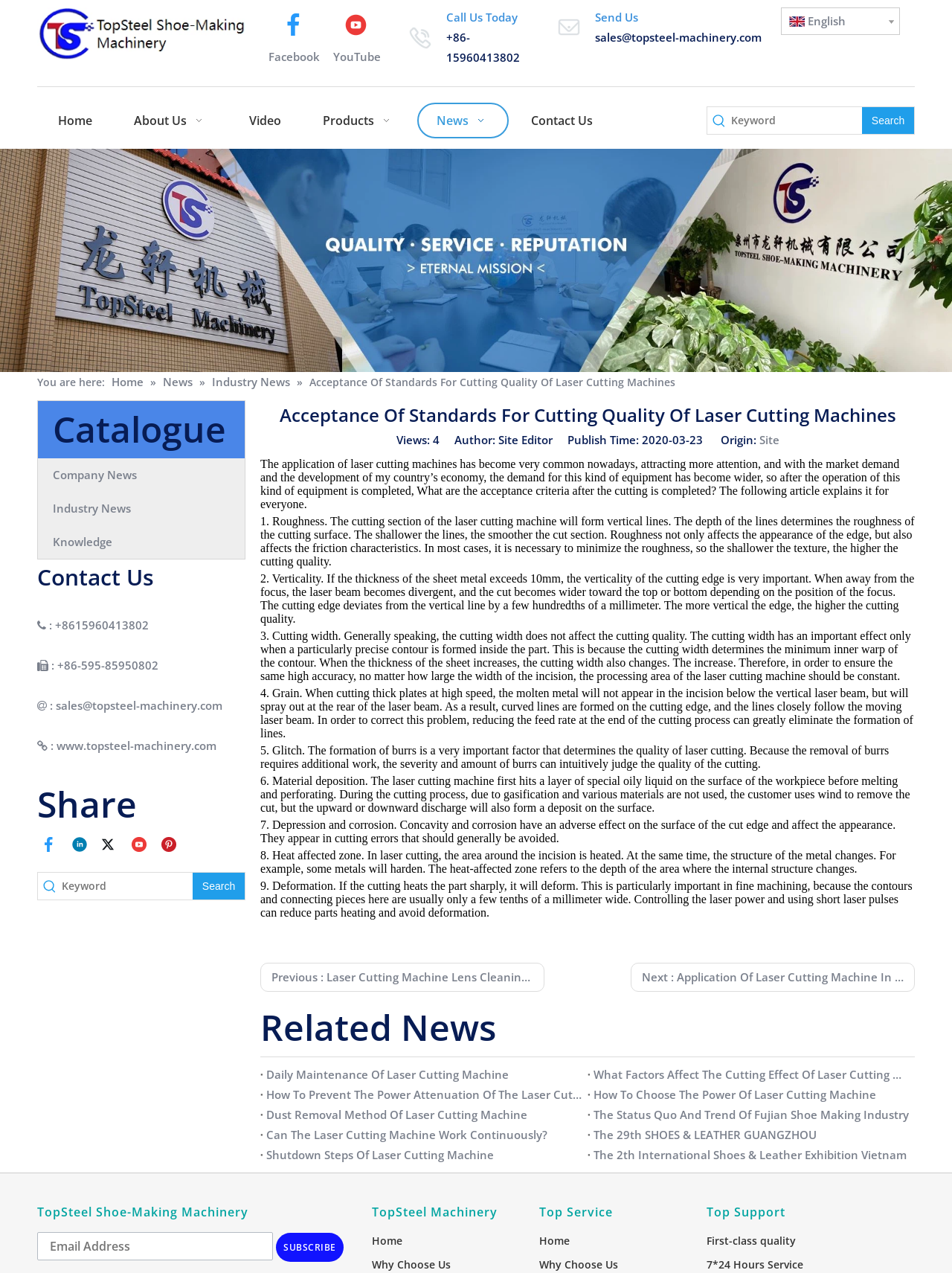Can you find and provide the title of the webpage?

Acceptance Of Standards For Cutting Quality Of Laser Cutting Machines